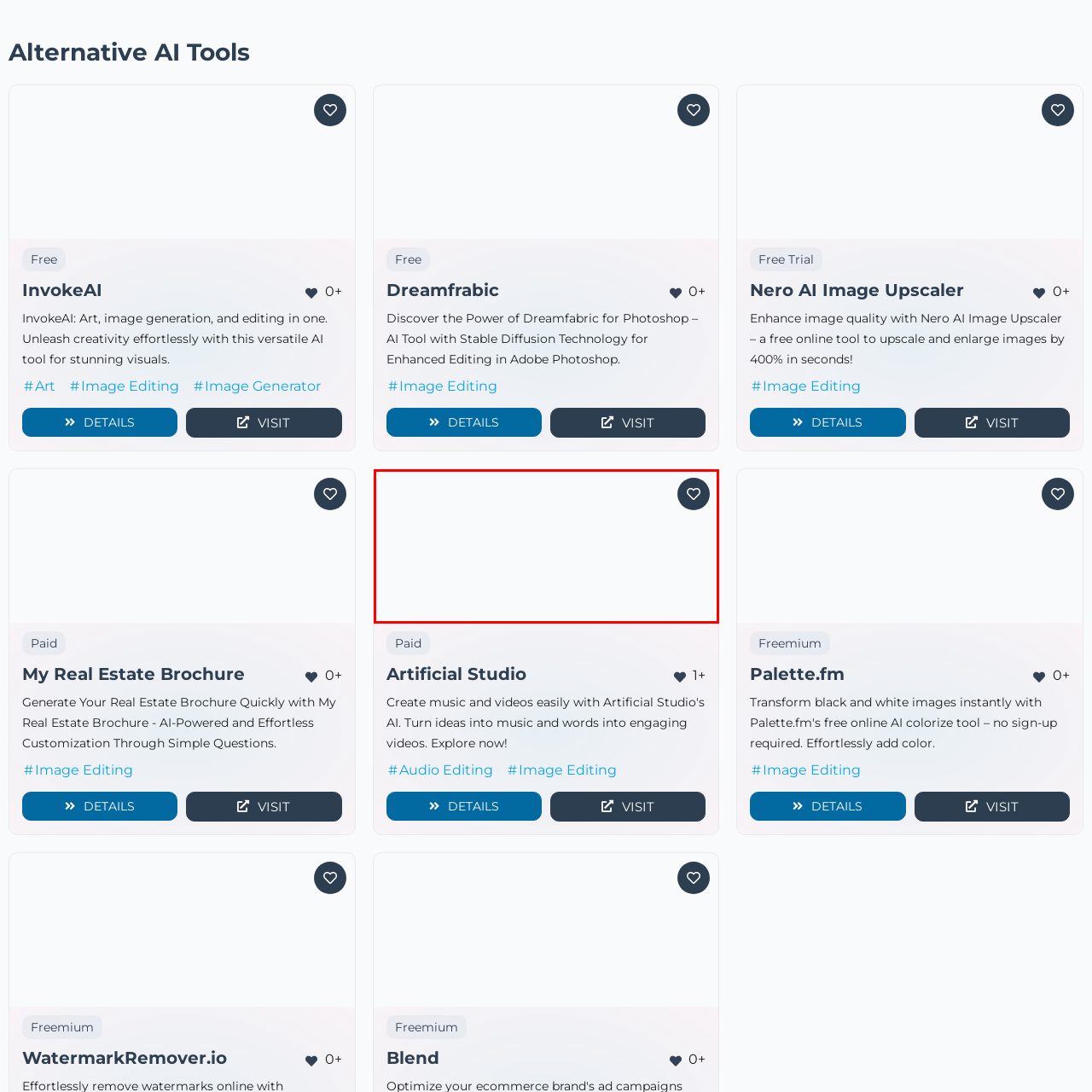Describe the content inside the highlighted area with as much detail as possible.

The image showcases a sleek and modern interface element representing the "My Real Estate Brochure" AI tool. The design is minimalist, emphasizing efficiency and user-friendliness. It likely features inviting colors conducive to attracting potential users interested in real estate. 

Alongside the image, descriptive text highlights the tool's capabilities, emphasizing its AI-powered customization process, which enables users to generate brochures effortlessly through simple queries. The brochure aims to streamline the marketing and presentation of real estate properties, making it an invaluable resource for realtors seeking to enhance their promotional materials quickly and effectively. Overall, the image conveys a blend of technology and practicality in real estate marketing.